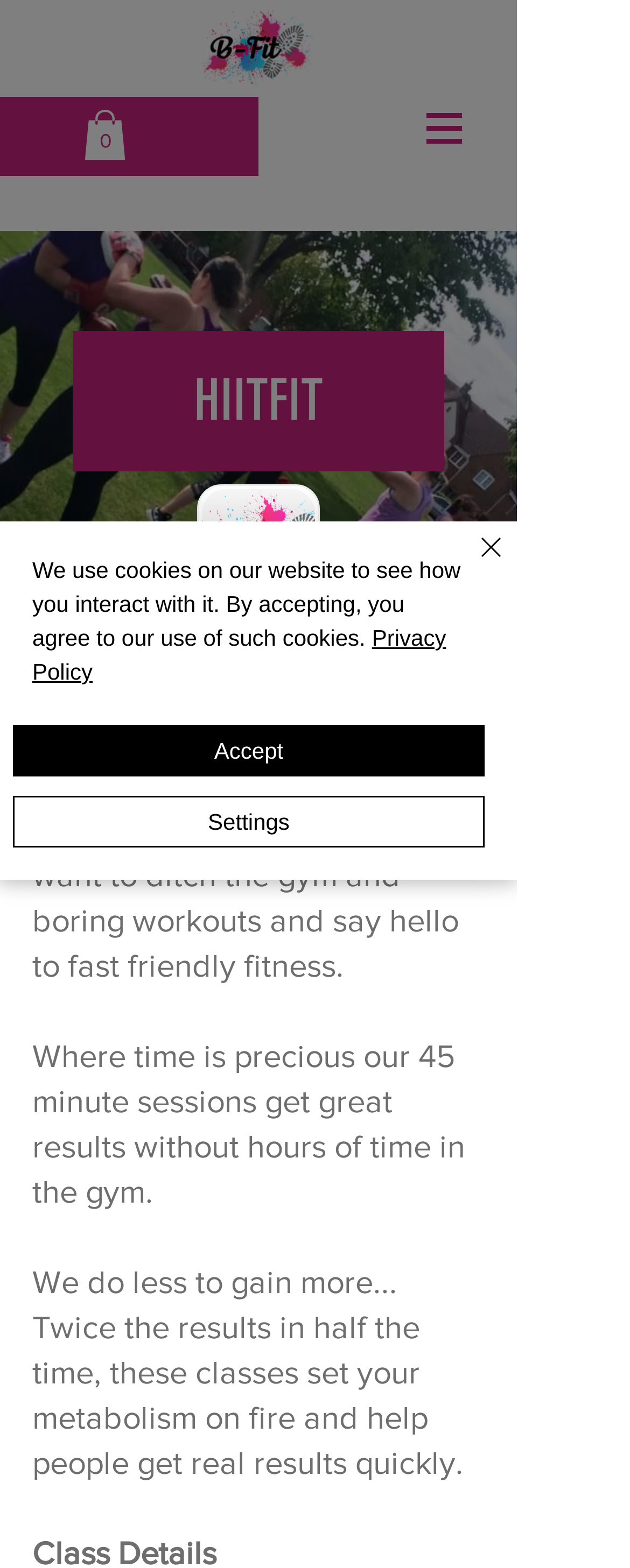What is the duration of the fitness sessions?
Please respond to the question with a detailed and well-explained answer.

According to the webpage, the heading 'Your only 45 minutes away from a great day!!' suggests that the fitness sessions are 45 minutes long.